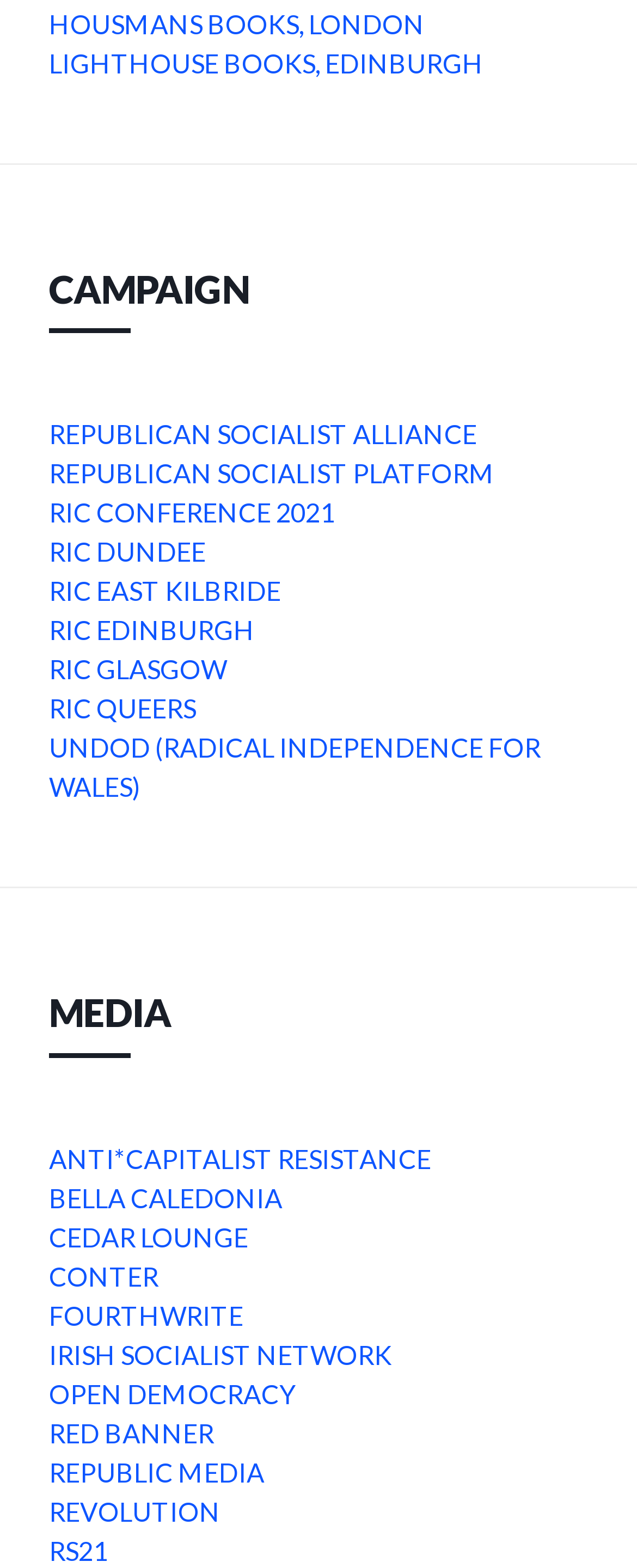Provide a short, one-word or phrase answer to the question below:
What is the first link on the webpage?

HOUSMANS BOOKS, LONDON